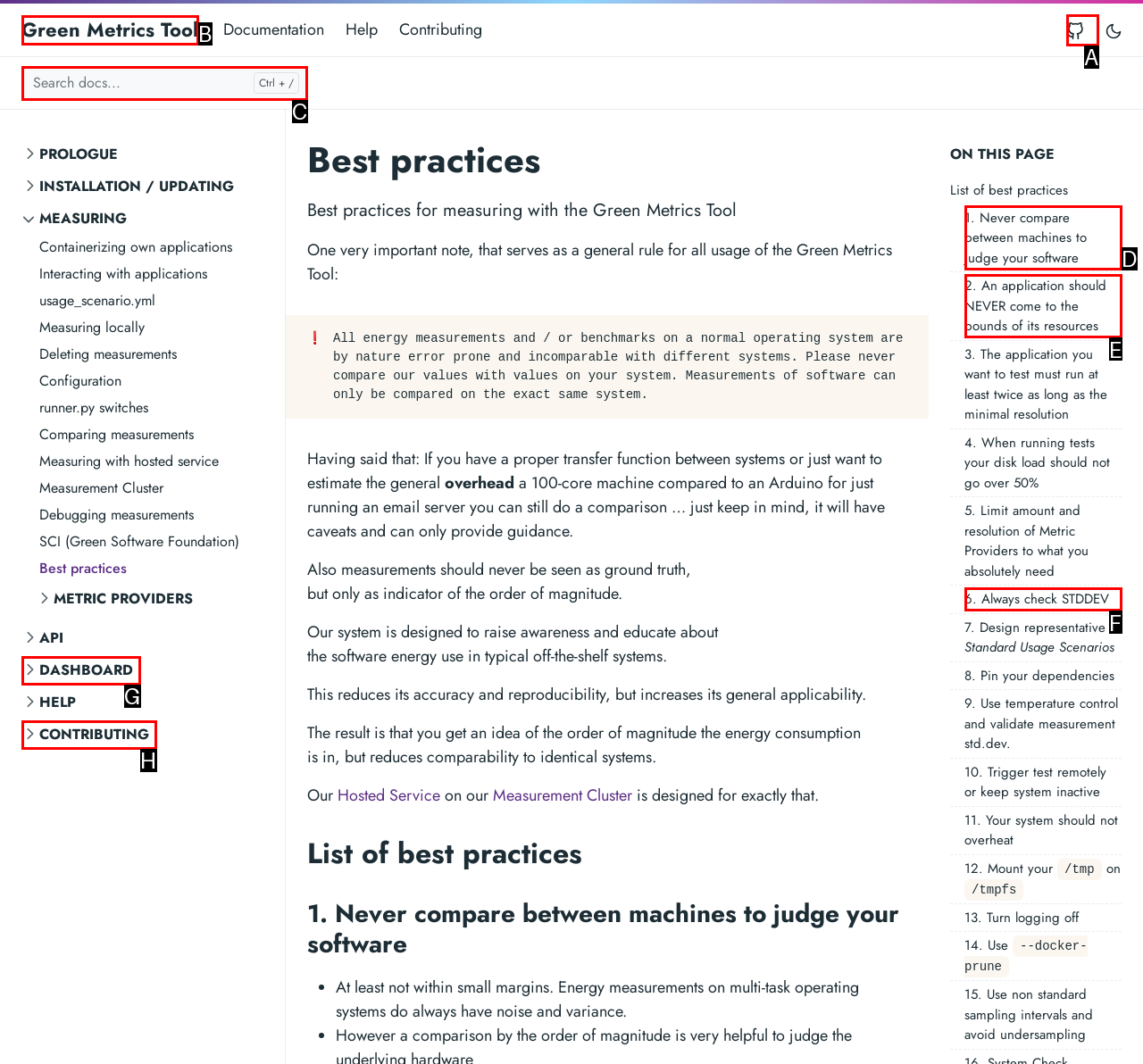Find the option that best fits the description: Delivery. Answer with the letter of the option.

None